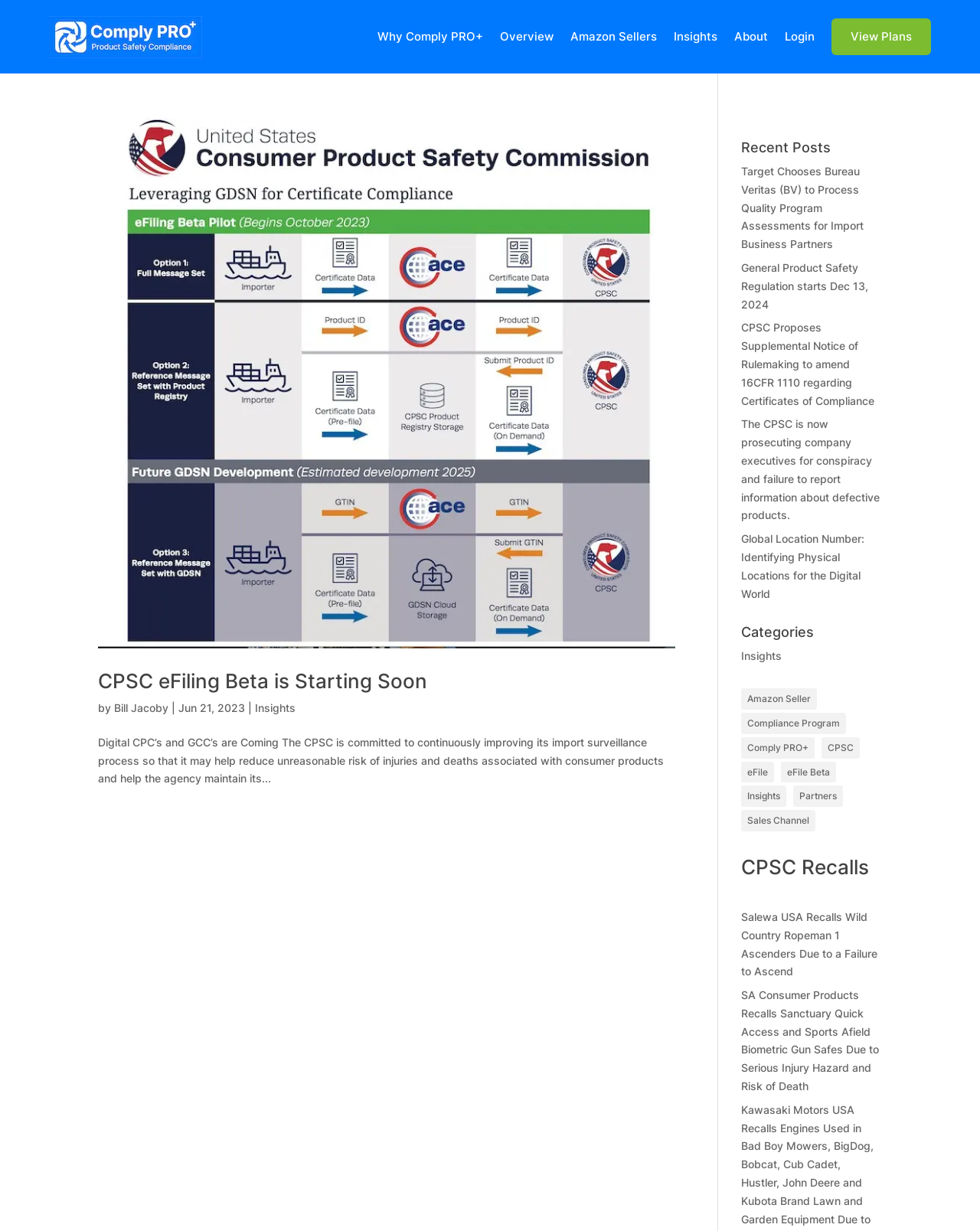Give a detailed explanation of the elements present on the webpage.

The webpage is about eFile, a platform related to compliance and product safety. At the top, there is a logo with the tagline "Comply Pro Tagline White Small" on the left, and a navigation menu with links to "Why Comply PRO+", "Overview", "Amazon Sellers", "Insights", "About", "Login", and "View Plans" on the right.

Below the navigation menu, there is a main article section that takes up most of the page. The article has a heading "CPSC eFiling Beta is Starting Soon" and features an image. The article text is written by Bill Jacoby and dated June 21, 2023. It discusses the CPSC's commitment to improving its import surveillance process.

To the right of the article, there is a section with recent posts, categorized by headings such as "Recent Posts", "Categories", and "CPSC Recalls". The recent posts section lists several links to articles, including "Target Chooses Bureau Veritas (BV) to Process Quality Program Assessments for Import Business Partners" and "The CPSC is now prosecuting company executives for conspiracy and failure to report information about defective products." The categories section lists links to topics such as "Insights", "Amazon Seller", "Compliance Program", and "eFile". The CPSC Recalls section lists links to recall notices, including "Salewa USA Recalls Wild Country Ropeman 1 Ascenders Due to a Failure to Ascend" and "SA Consumer Products Recalls Sanctuary Quick Access and Sports Afield Biometric Gun Safes Due to Serious Injury Hazard and Risk of Death".